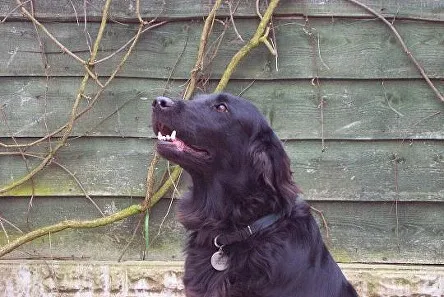Provide a comprehensive description of the image.

In this touching image, we see Ebony, a Flat-coated Retriever, renowned for her charm and grace. Her dark, glossy coat contrasts beautifully with the rustic wooden backdrop, adorned with soft green hues and intertwining branches. Ebony gazes up with a look of joyful anticipation, showcasing her playful spirit. This beloved dog, officially known as Carnegga Ebony of Levelmoor, was born on March 18, 1998, and has left a profound impact on her owner's life. Ebony was known not only for her beauty but also for her kind temperament, making her a cherished family member. She has had an illustrious journey, having competed in various shows and later becoming a beloved pet. The image captures a moment of connection and admiration, a tribute to a dog who changed lives and remains unforgettable in memories.